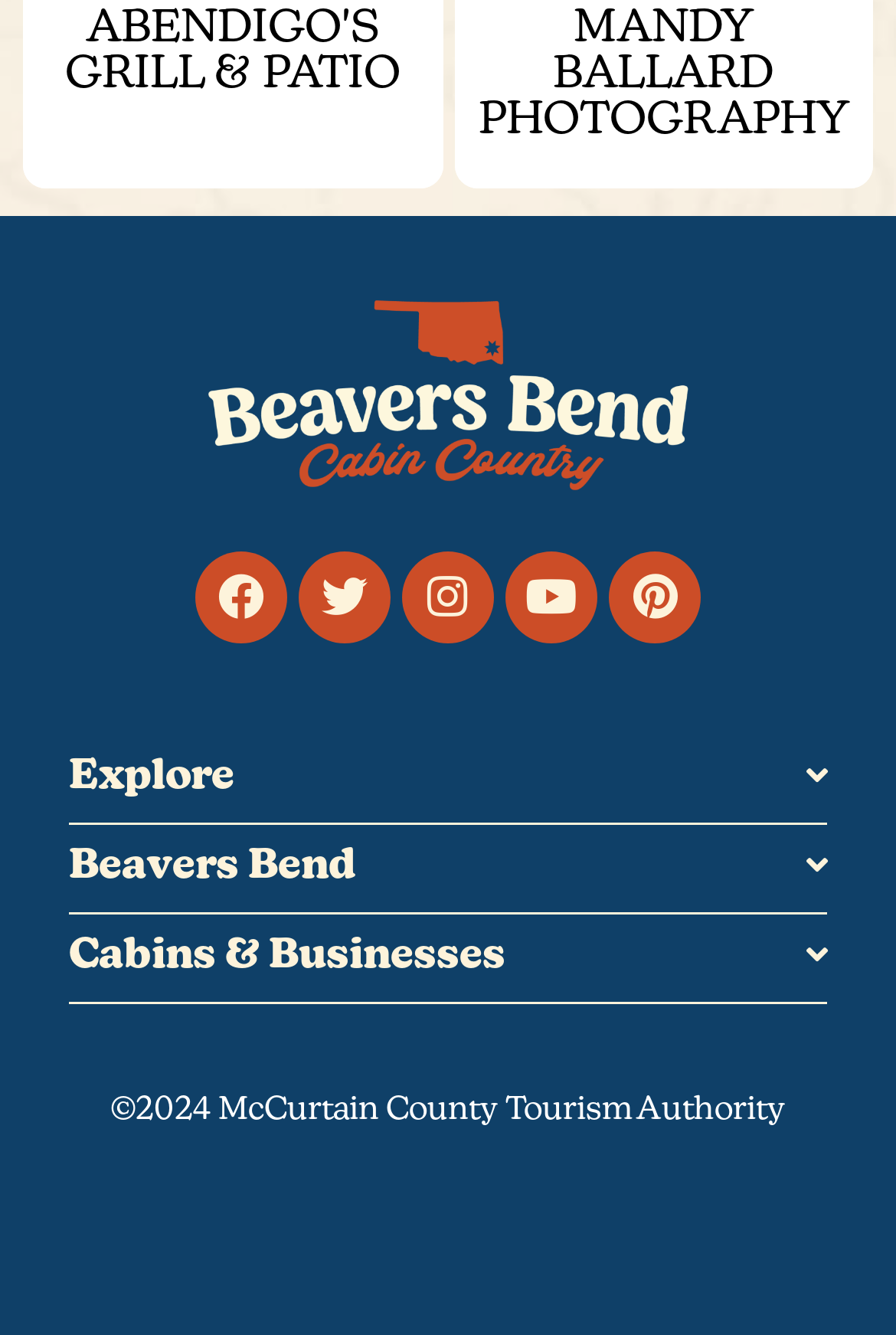What is the copyright year?
Kindly answer the question with as much detail as you can.

I found the copyright year by looking at the static text at the bottom of the page, which says '©2024 McCurtain County Tourism Authority'.